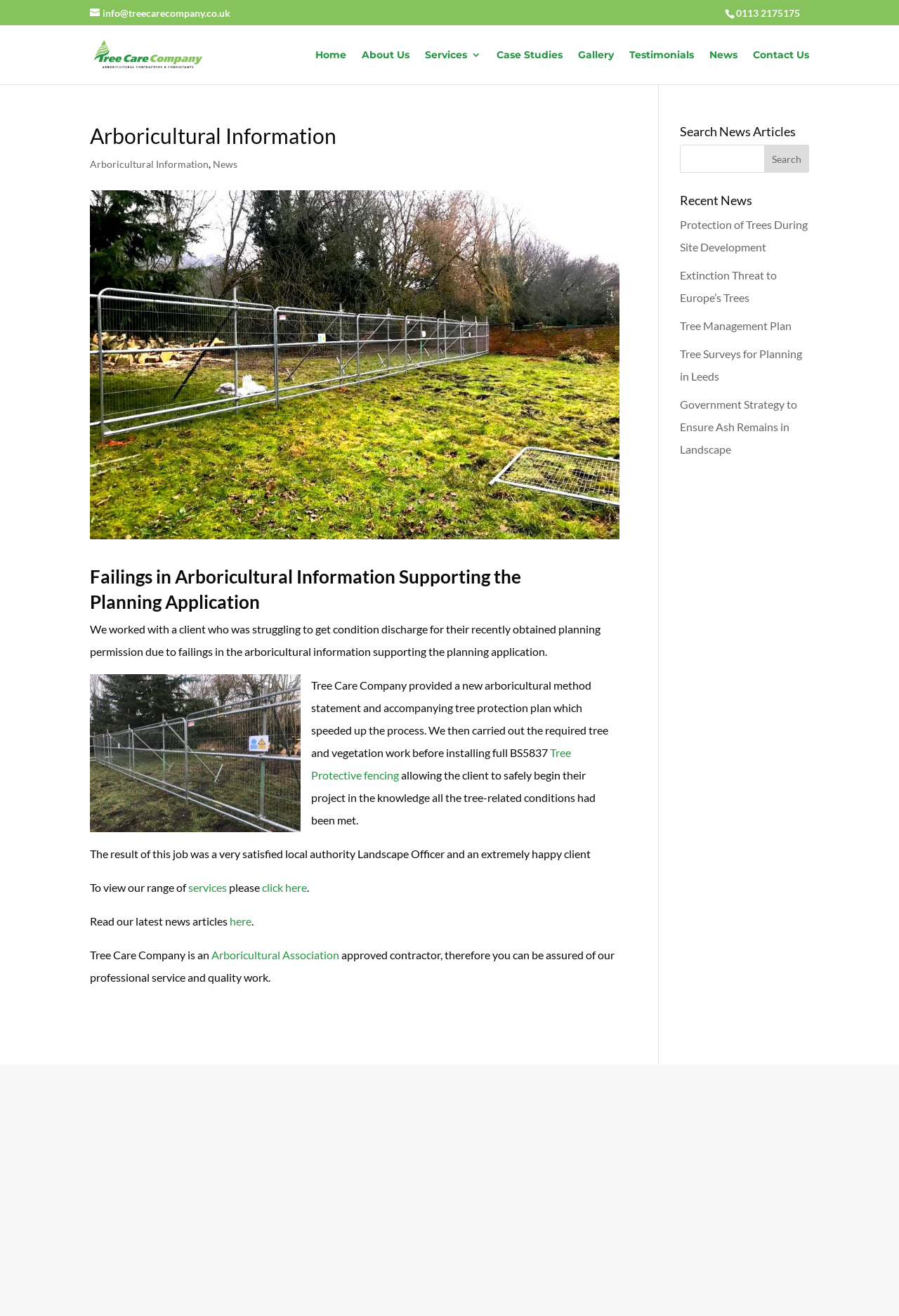What is the topic of the article on the webpage?
Refer to the screenshot and deliver a thorough answer to the question presented.

The article on the webpage is about a client who was struggling to get condition discharge for their planning permission due to failings in the arboricultural information supporting the planning application. Tree Care Company provided a solution to this problem.